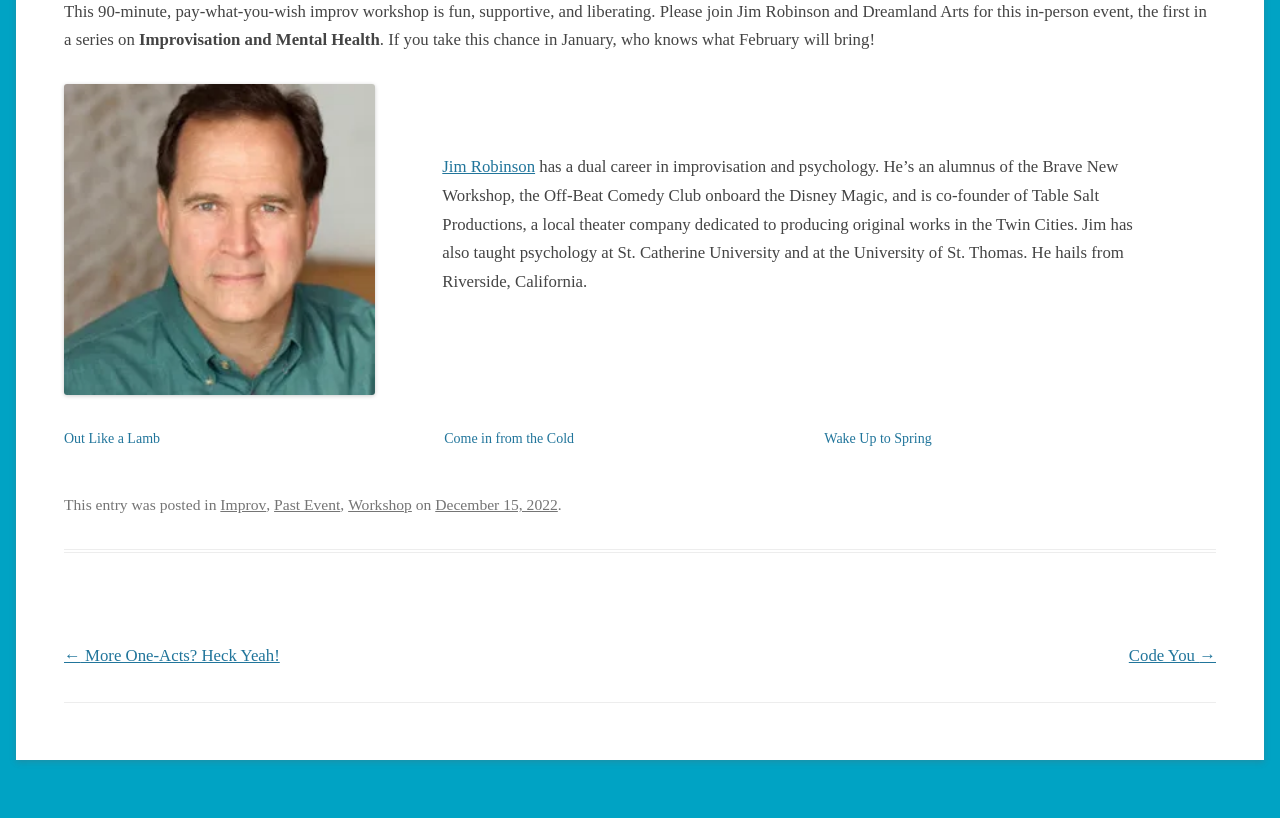Determine the bounding box for the described UI element: "← More One-Acts? Heck Yeah!".

[0.05, 0.79, 0.219, 0.813]